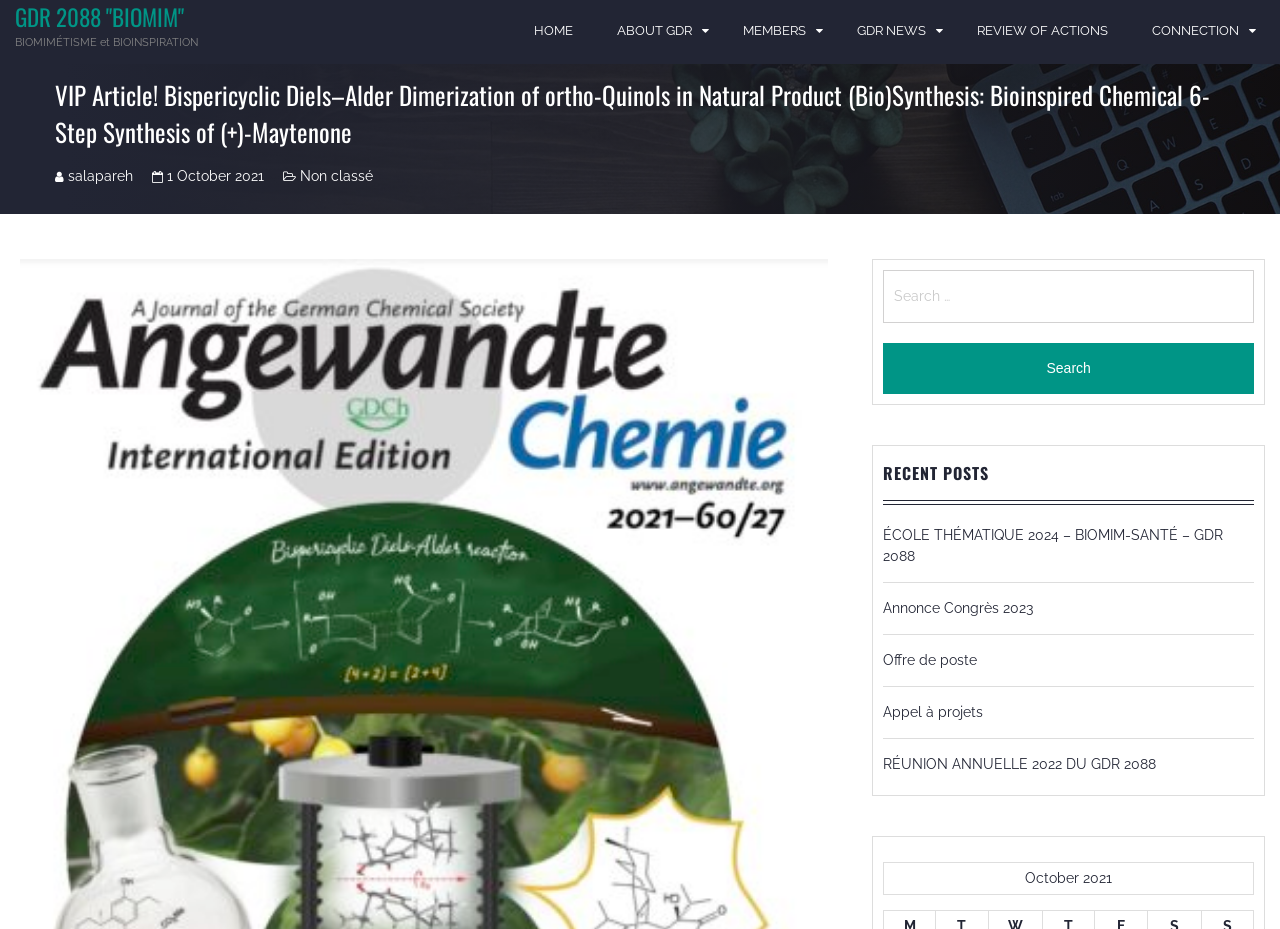Pinpoint the bounding box coordinates of the element that must be clicked to accomplish the following instruction: "View the article 'VIP Article! Bispericyclic Diels–Alder Dimerization of ortho-Quinols in Natural Product (Bio)Synthesis: Bioinspired Chemical 6-Step Synthesis of (+)-Maytenone'". The coordinates should be in the format of four float numbers between 0 and 1, i.e., [left, top, right, bottom].

[0.043, 0.081, 0.957, 0.162]